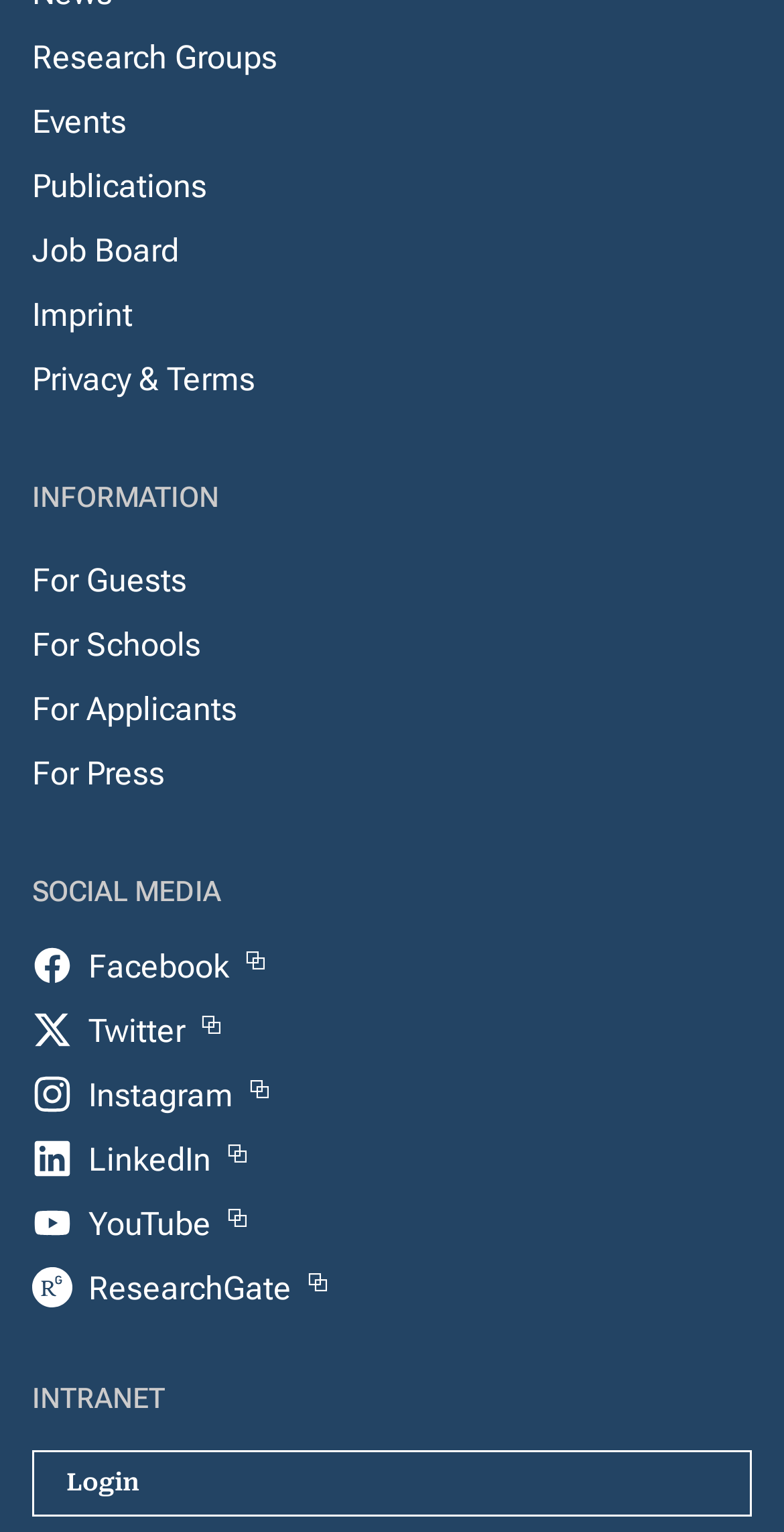Based on the element description "Twitter", predict the bounding box coordinates of the UI element.

[0.113, 0.658, 0.285, 0.689]